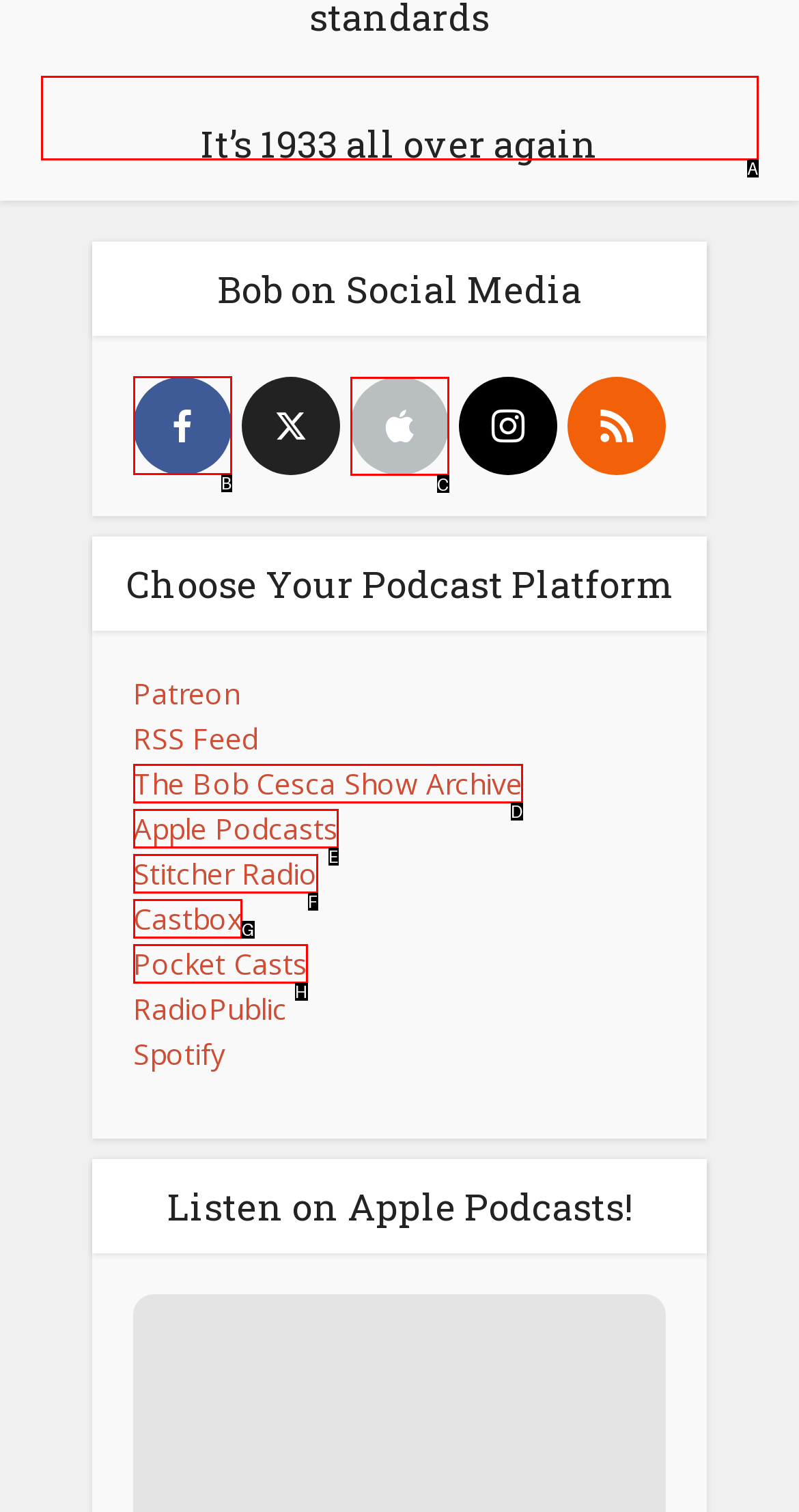Pick the right letter to click to achieve the task: Click on the Facebook link
Answer with the letter of the correct option directly.

B